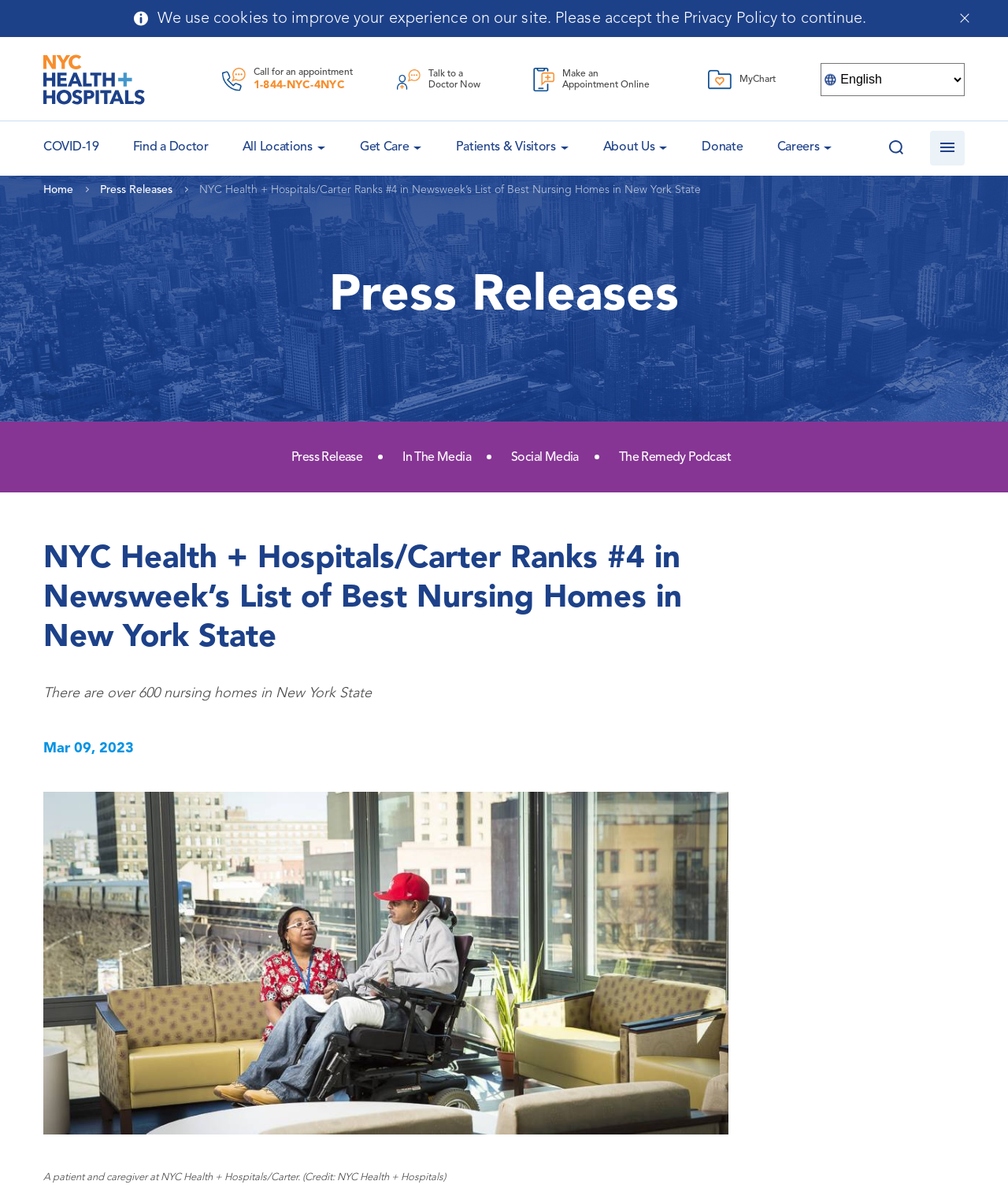Could you determine the bounding box coordinates of the clickable element to complete the instruction: "Select Language"? Provide the coordinates as four float numbers between 0 and 1, i.e., [left, top, right, bottom].

[0.814, 0.053, 0.957, 0.08]